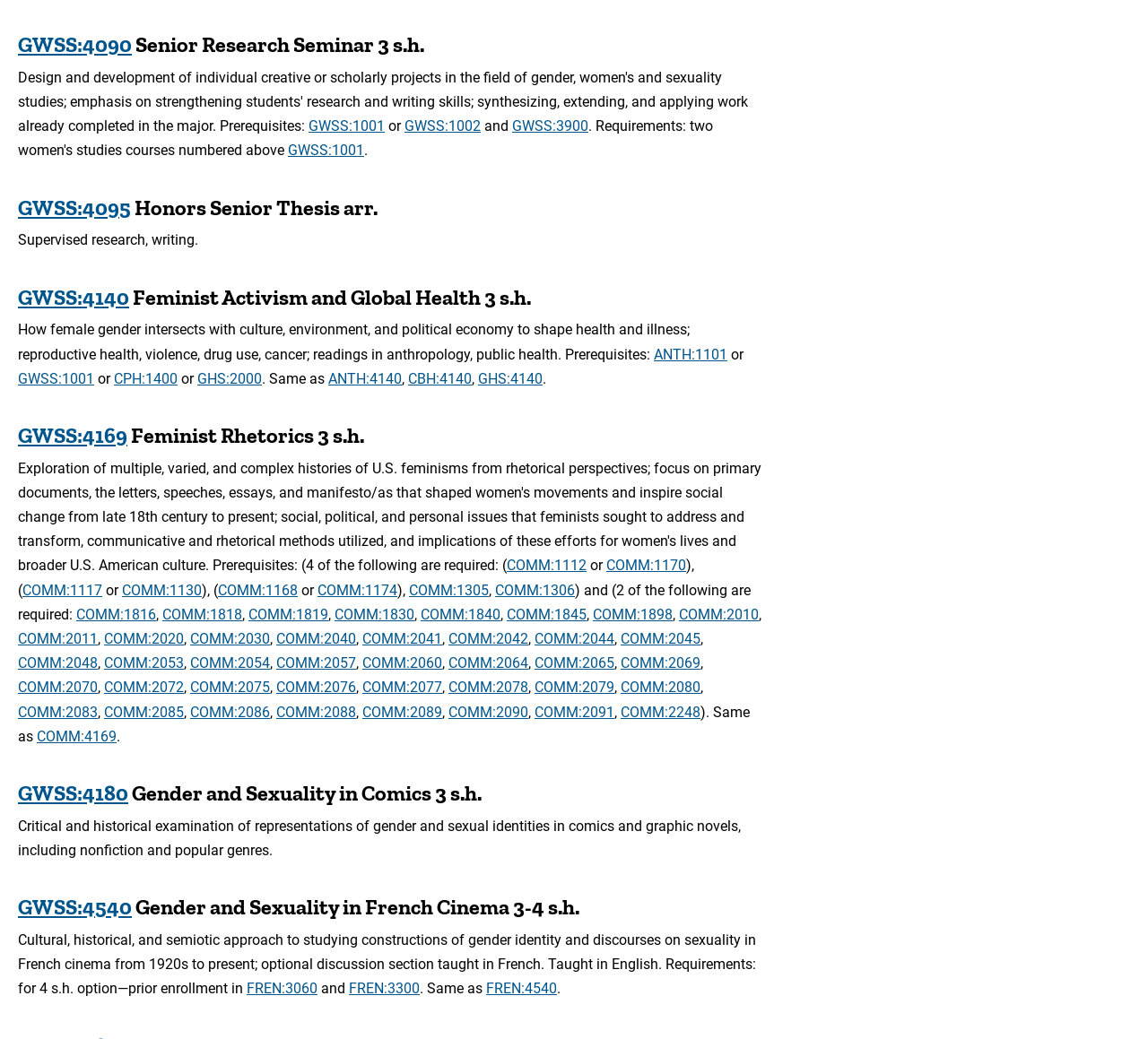Identify the bounding box coordinates of the area that should be clicked in order to complete the given instruction: "View Feminist Rhetorics course details". The bounding box coordinates should be four float numbers between 0 and 1, i.e., [left, top, right, bottom].

[0.111, 0.406, 0.277, 0.431]